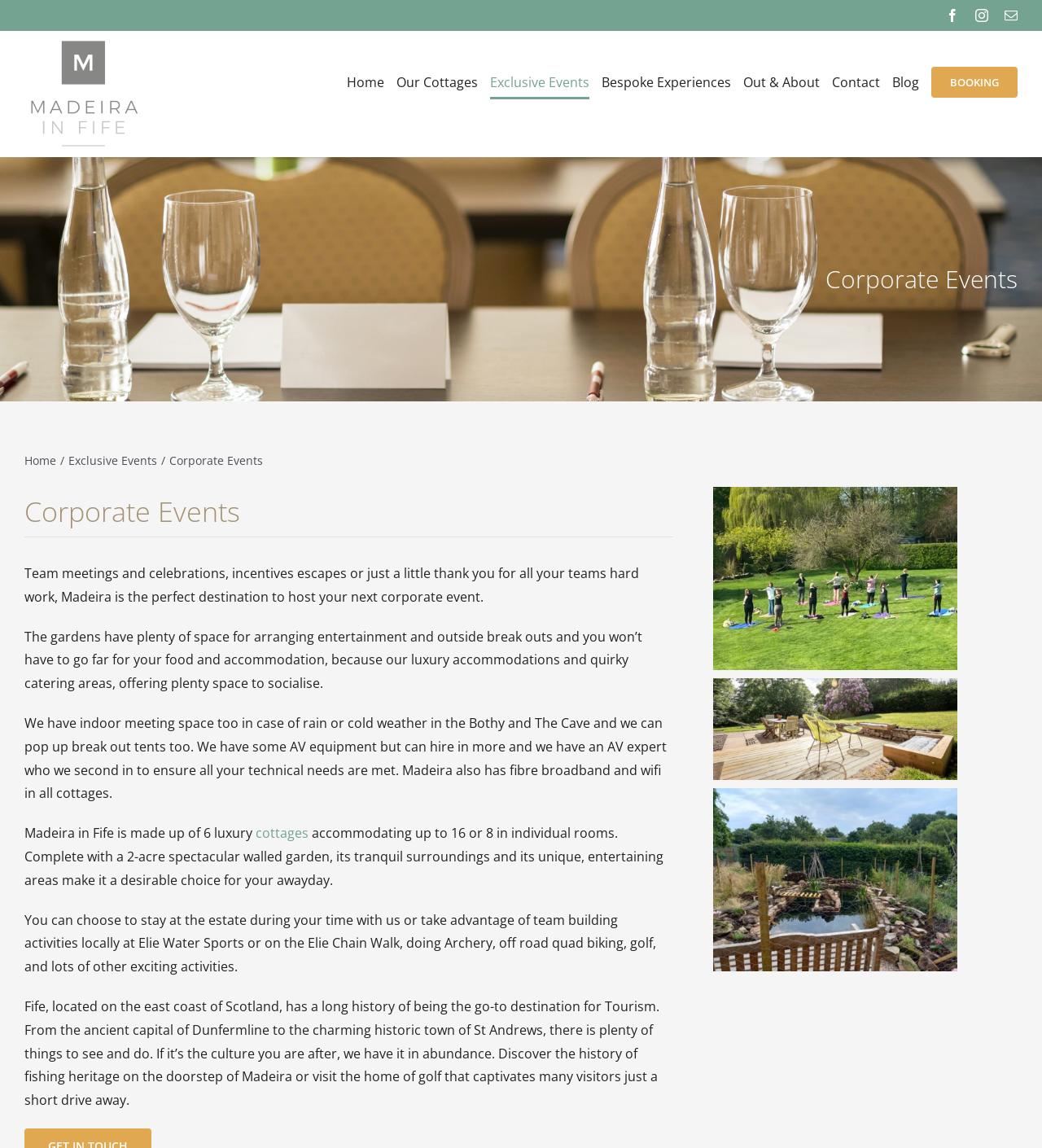What is the name of the nearby town with a history of golf?
From the image, provide a succinct answer in one word or a short phrase.

St Andrews